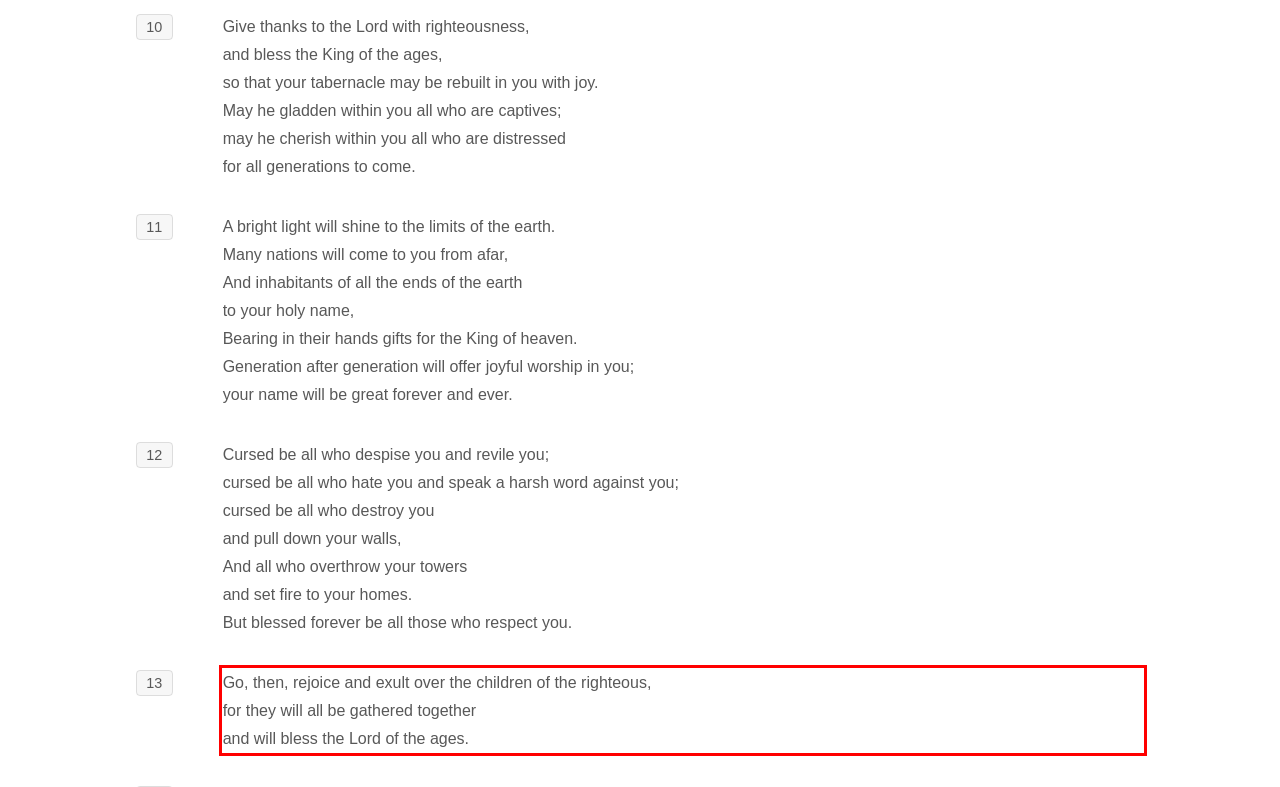From the given screenshot of a webpage, identify the red bounding box and extract the text content within it.

Go, then, rejoice and exult over the children of the righteous, for they will all be gathered together and will bless the Lord of the ages.